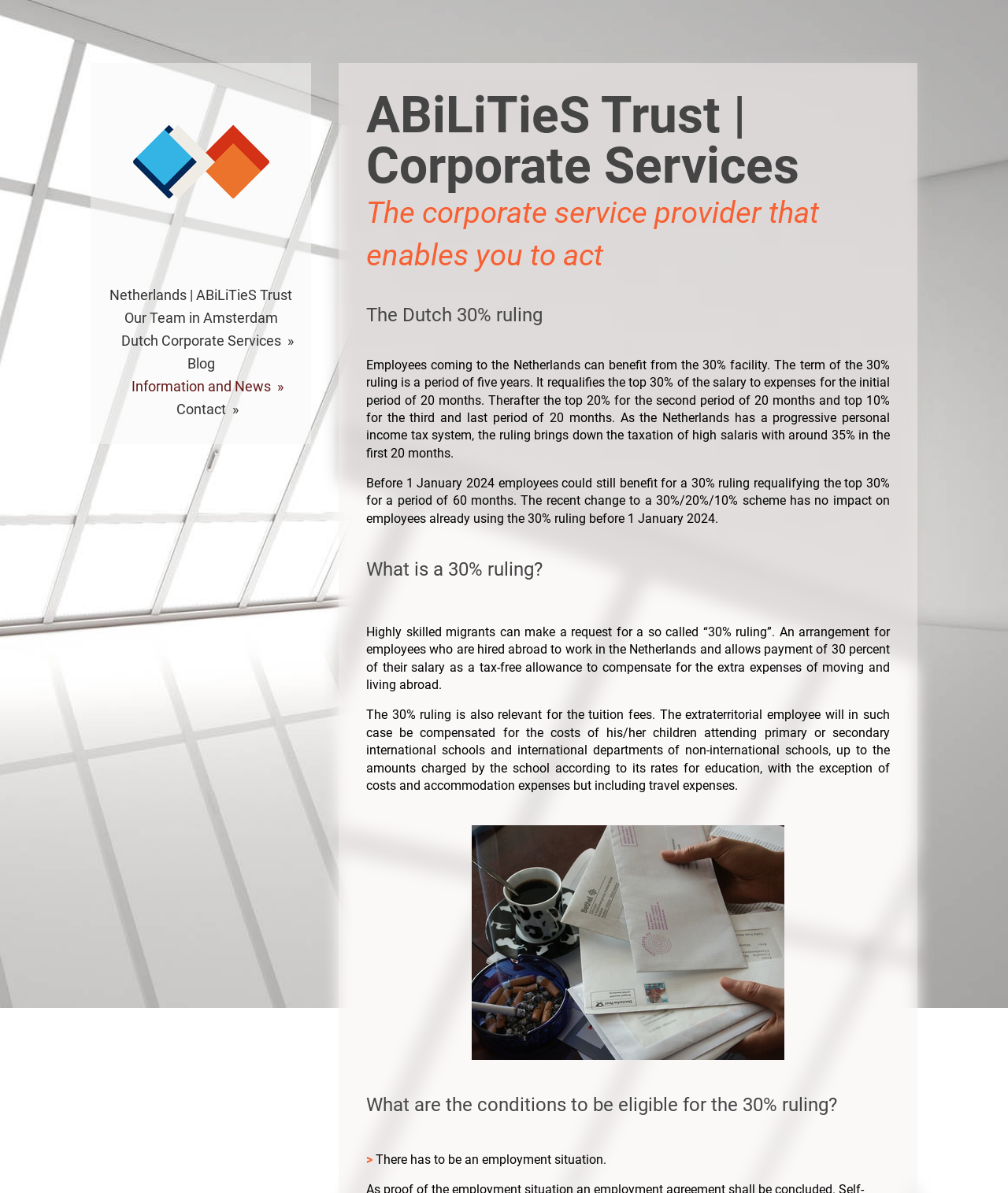Identify the bounding box for the described UI element: "Contact".

[0.09, 0.333, 0.309, 0.352]